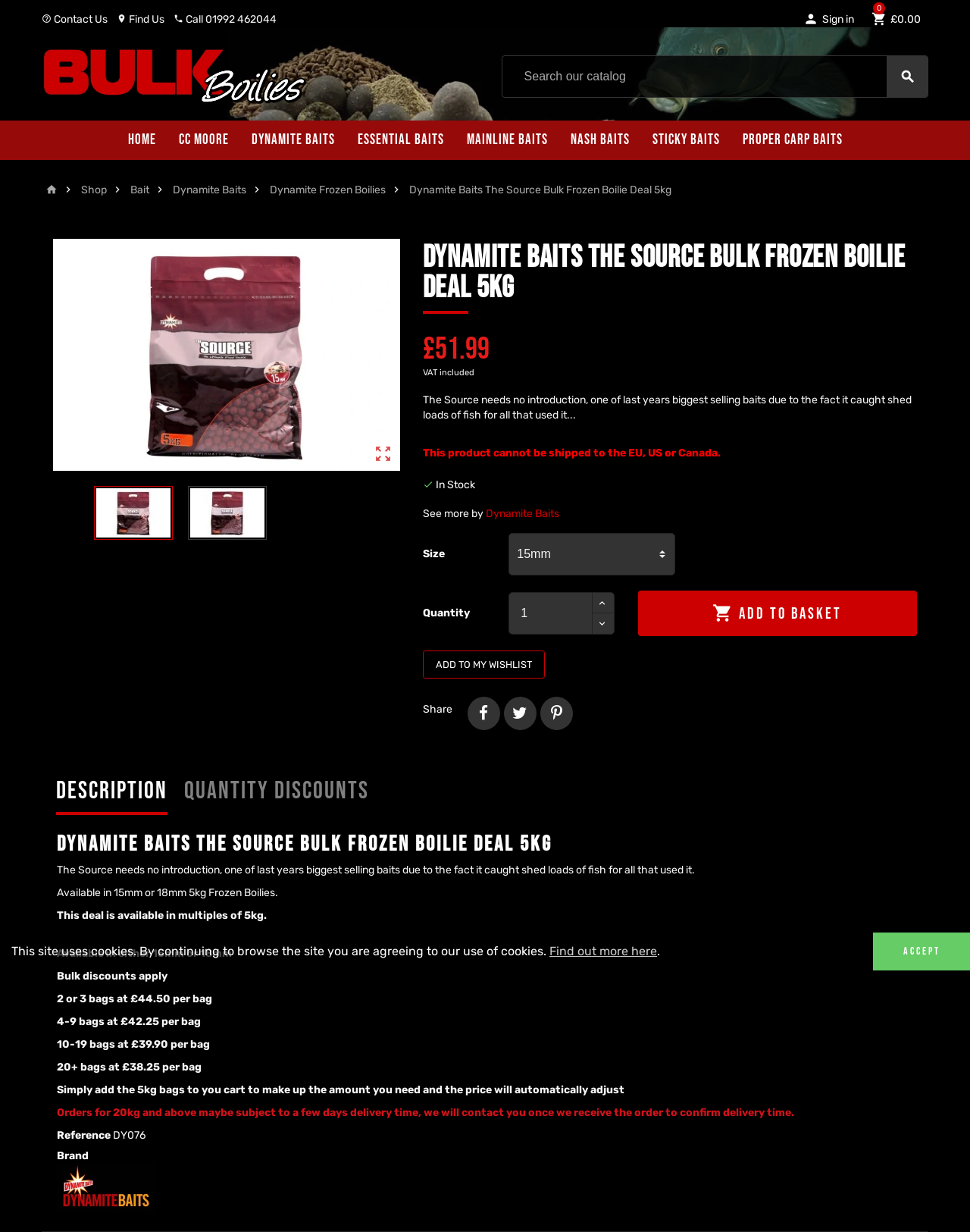Please indicate the bounding box coordinates for the clickable area to complete the following task: "View Dynamite Baits products". The coordinates should be specified as four float numbers between 0 and 1, i.e., [left, top, right, bottom].

[0.247, 0.098, 0.357, 0.13]